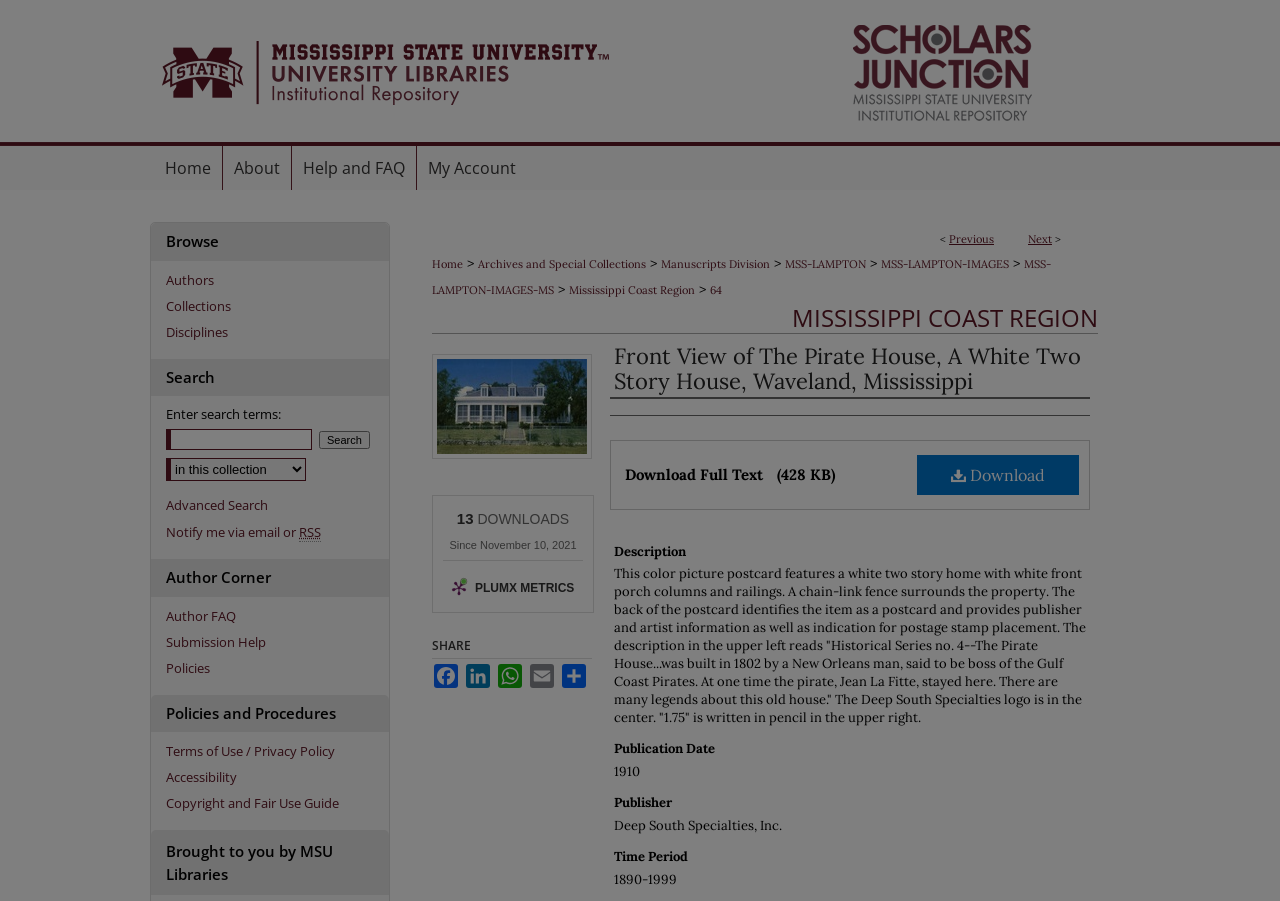What is the publisher of the postcard?
Please provide a detailed answer to the question.

The answer can be found in the section 'Publisher' which is located at the bottom of the webpage. The section has a heading 'Publisher' and a static text 'Deep South Specialties, Inc.' which is the publisher of the postcard.